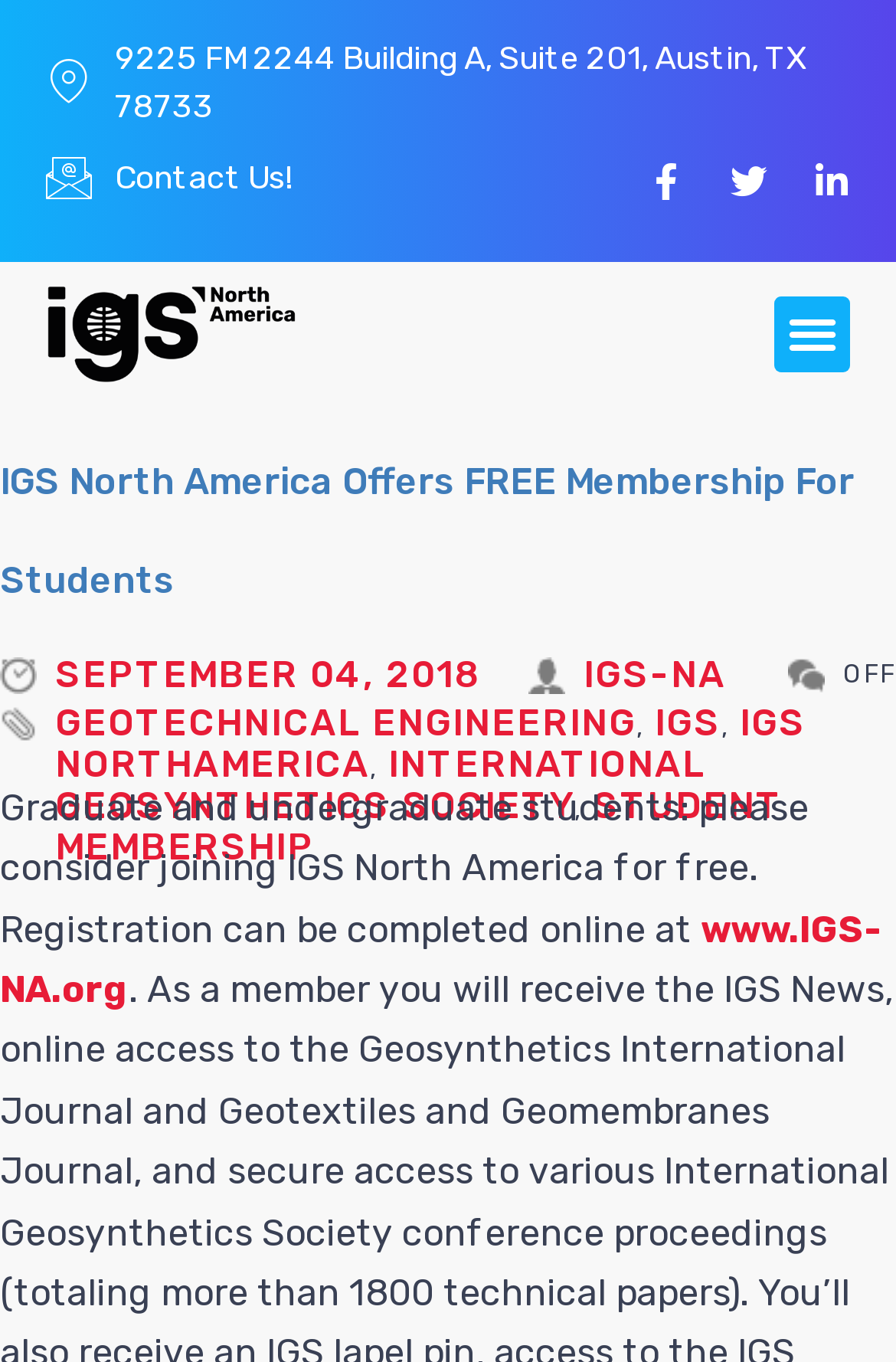Pinpoint the bounding box coordinates of the clickable area necessary to execute the following instruction: "Visit the Contact Us page". The coordinates should be given as four float numbers between 0 and 1, namely [left, top, right, bottom].

[0.128, 0.116, 0.326, 0.145]